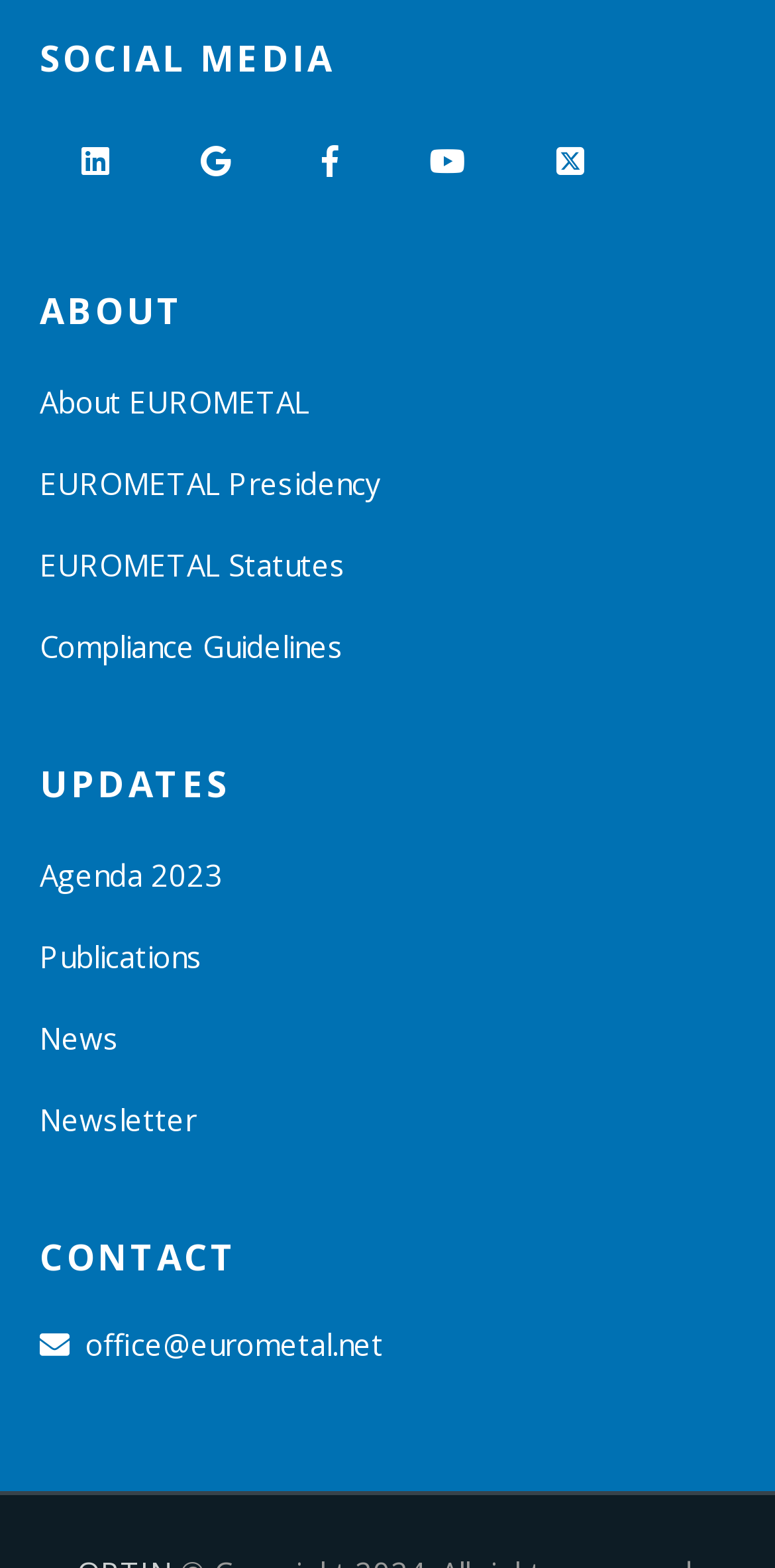Please give the bounding box coordinates of the area that should be clicked to fulfill the following instruction: "Click the Facebook button". The coordinates should be in the format of four float numbers from 0 to 1, i.e., [left, top, right, bottom].

[0.051, 0.075, 0.195, 0.131]